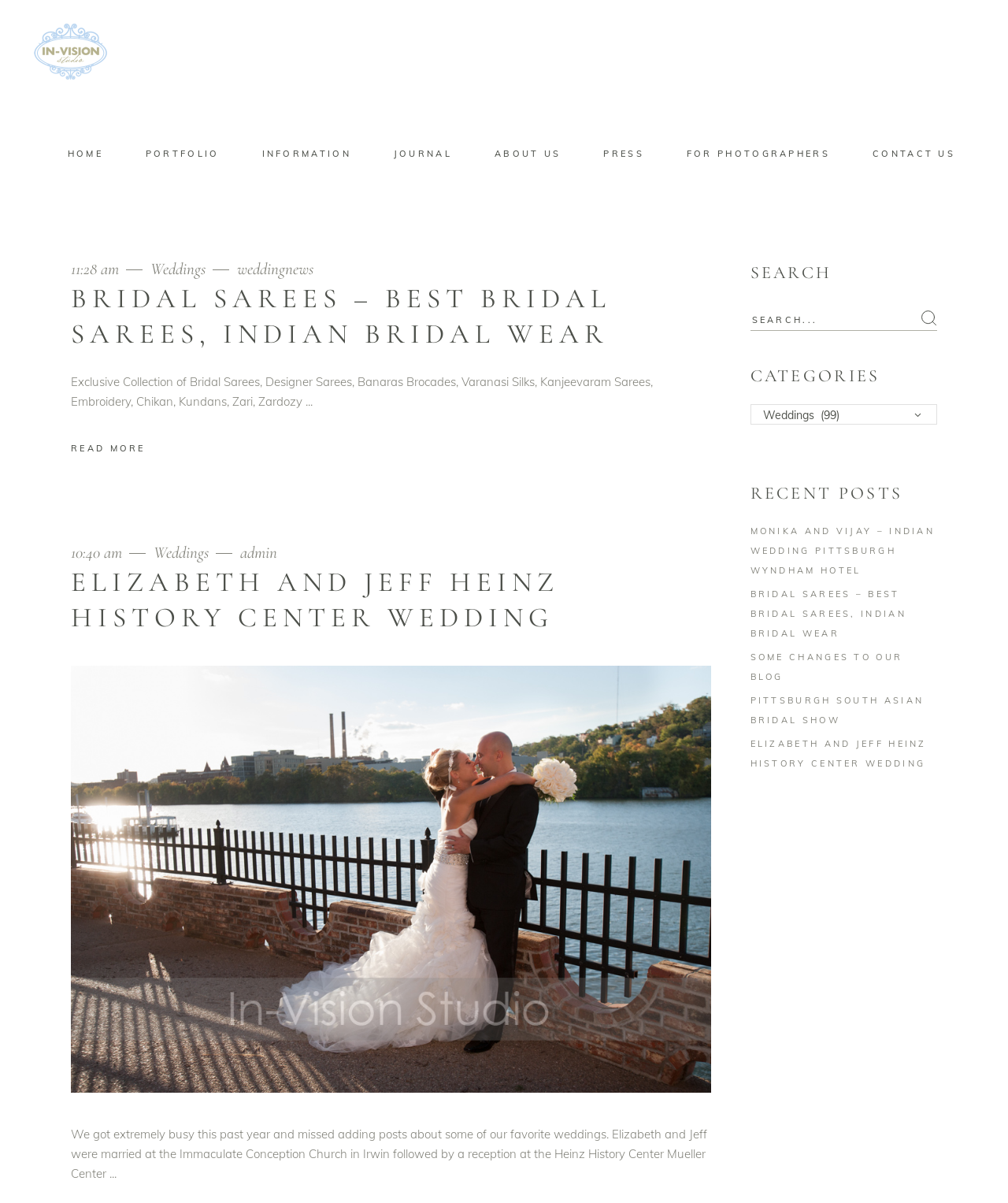Determine the bounding box for the UI element that matches this description: "Pittsburgh South Asian Bridal Show".

[0.744, 0.578, 0.916, 0.603]